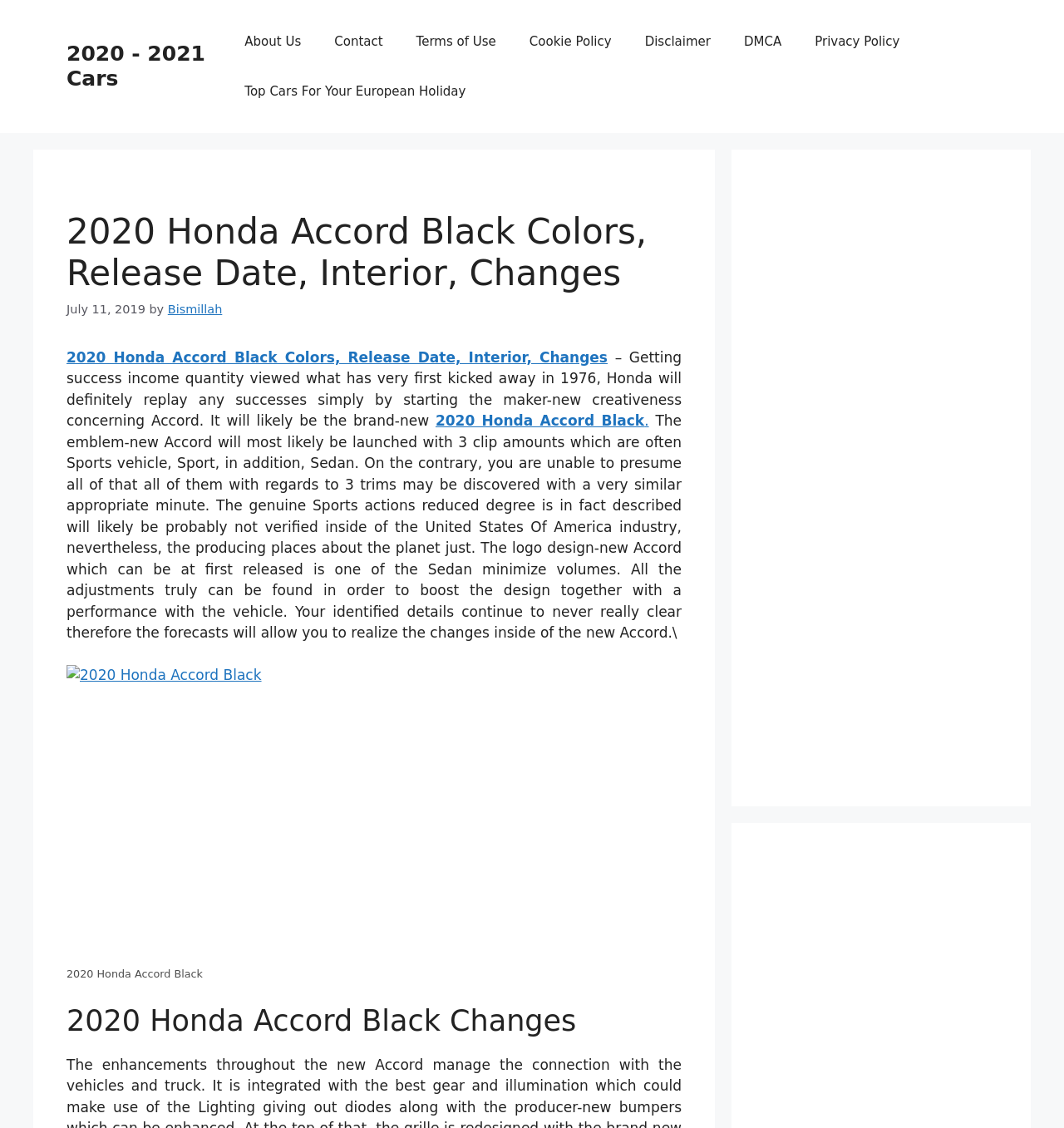Locate and extract the text of the main heading on the webpage.

2020 Honda Accord Black Colors, Release Date, Interior, Changes